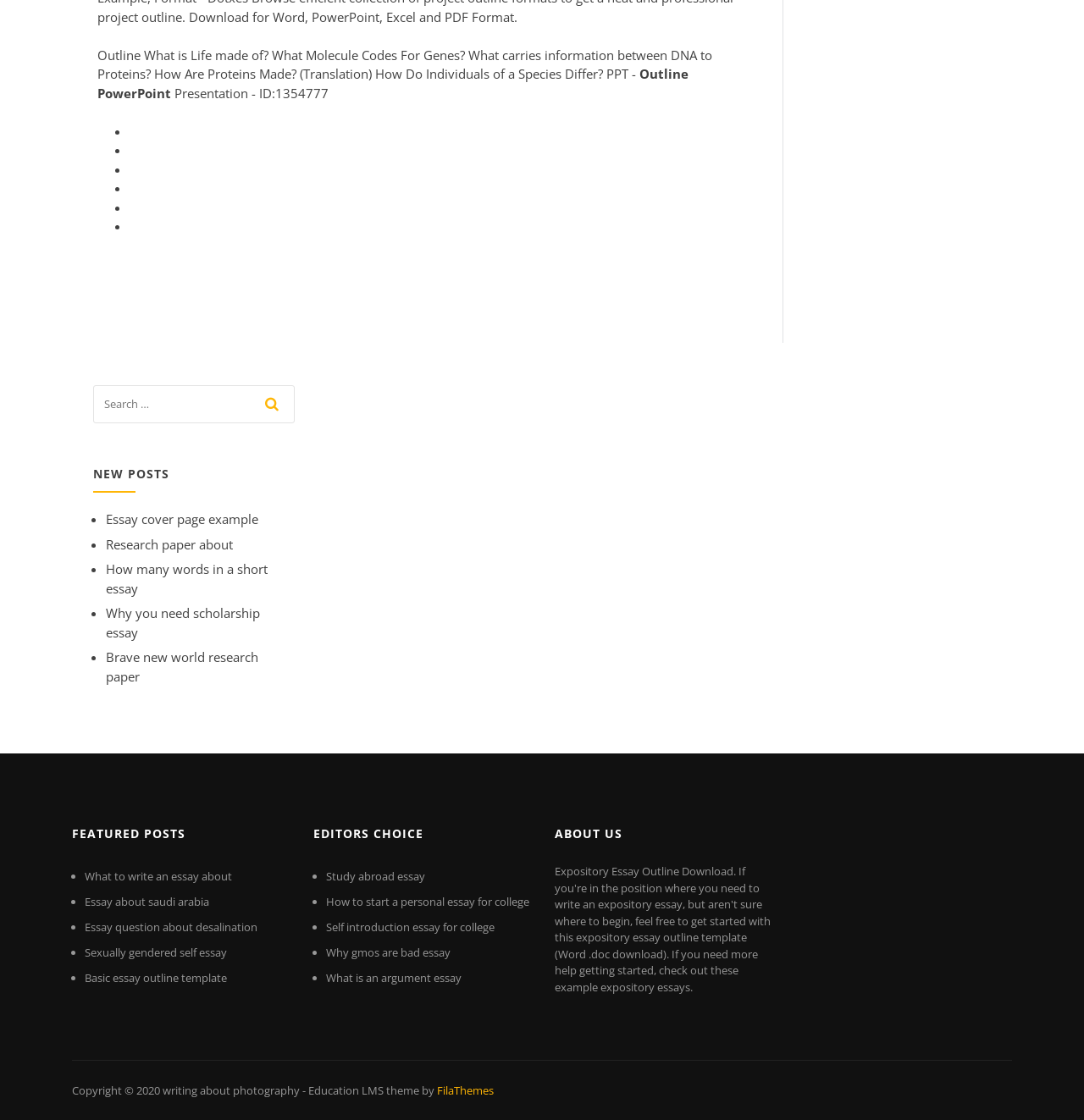Please identify the bounding box coordinates of the area I need to click to accomplish the following instruction: "Learn about the website".

[0.512, 0.73, 0.711, 0.76]